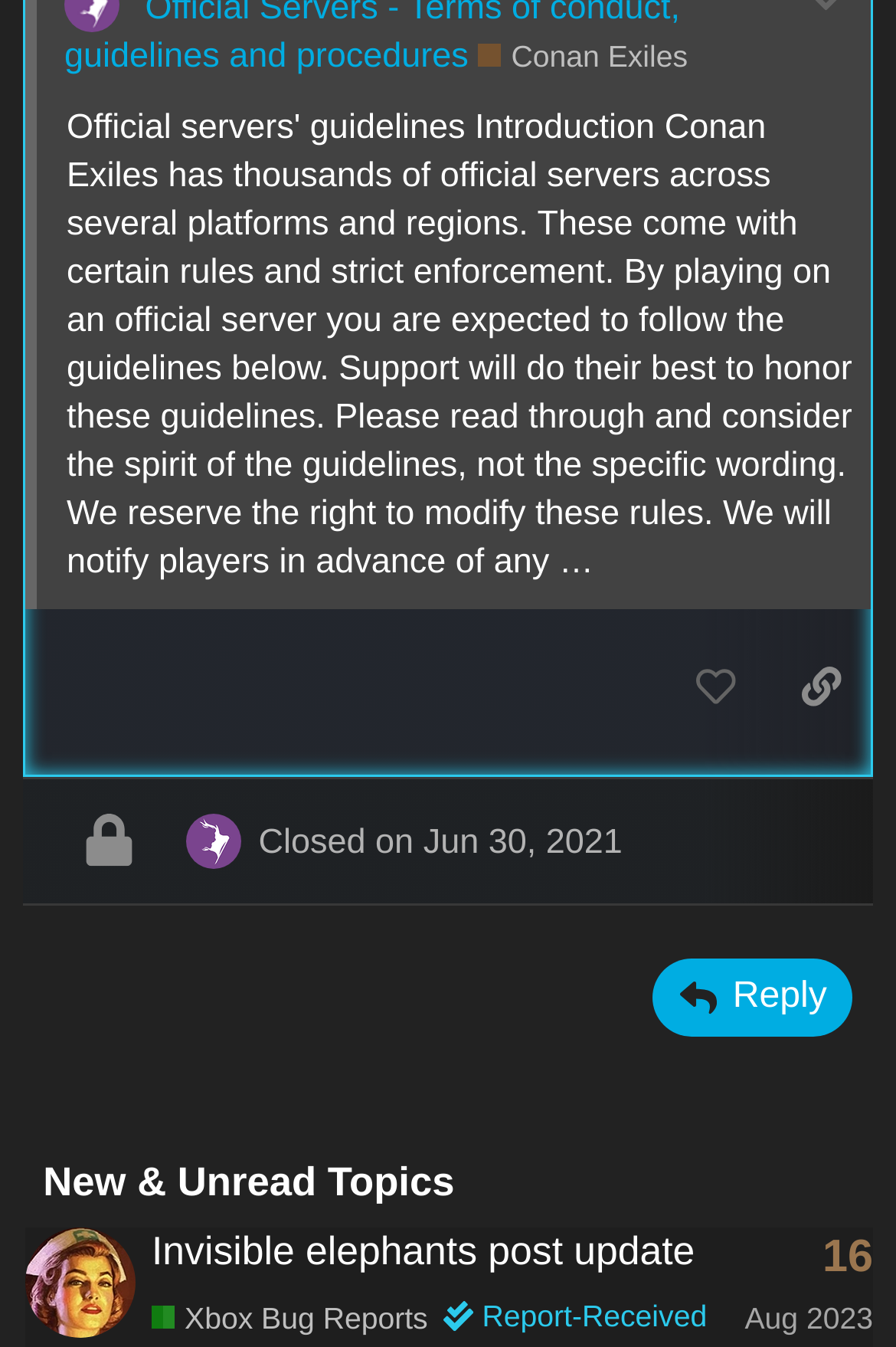What is the status of the post '#3 by @Mayra'?
Answer the question with detailed information derived from the image.

The status of the post can be found in the StaticText element with the text 'Closed' which is a part of the post '#3 by @Mayra'.